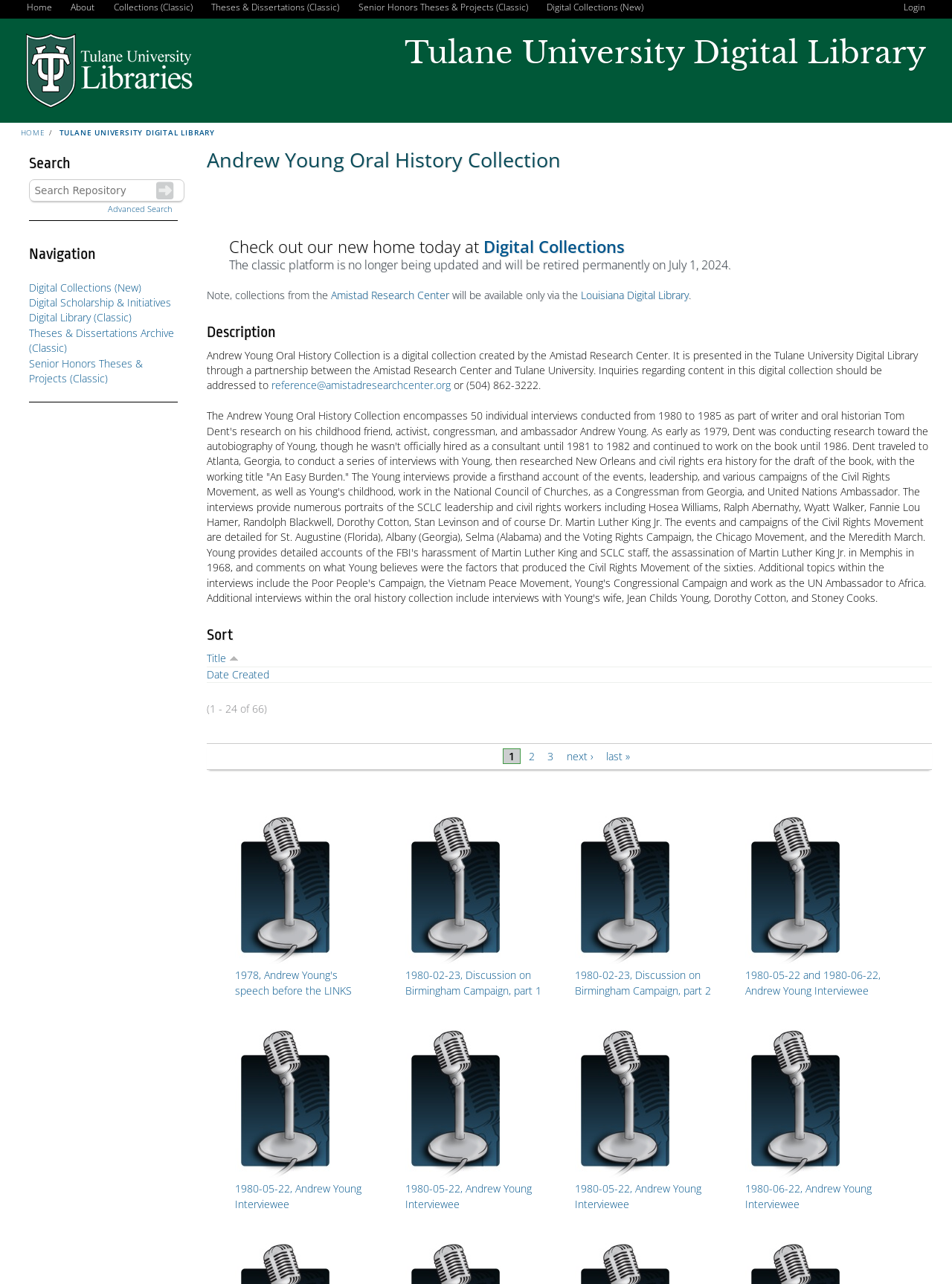What is the name of the organization that partnered with Tulane University to present the collection?
Please provide a single word or phrase answer based on the image.

Amistad Research Center